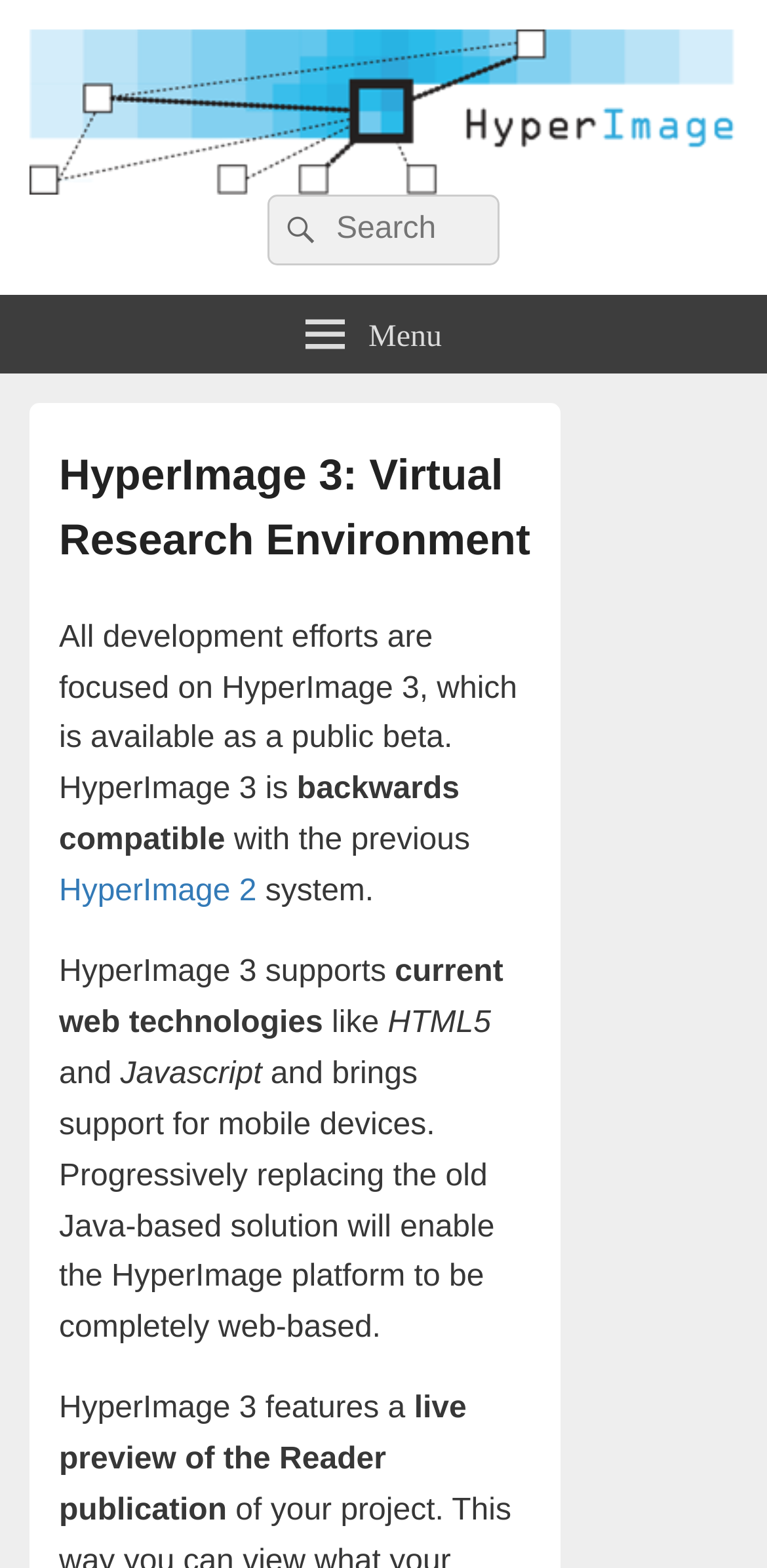Generate a comprehensive description of the webpage.

The webpage is titled "HyperImage 3: Virtual Research Environment - HyperImage" and features a prominent link and image with the same name at the top left corner. Below this, there is a static text describing the official site of the open-source virtual research environment.

On the top right side, there is a search bar with a search button and a placeholder text "Search for:". Next to the search bar, there is a menu button with an icon.

When the menu button is expanded, a dropdown menu appears with a header section containing the title "HyperImage 3: Virtual Research Environment". Below this, there are several paragraphs of text describing the development efforts focused on HyperImage 3, its backwards compatibility with the previous system, and its support for current web technologies like HTML5 and JavaScript. The text also mentions the live preview feature of the Reader publication.

There are two links within the dropdown menu, one pointing to HyperImage 2 and another pointing to HyperImage. The overall layout of the webpage is organized, with clear headings and concise text.